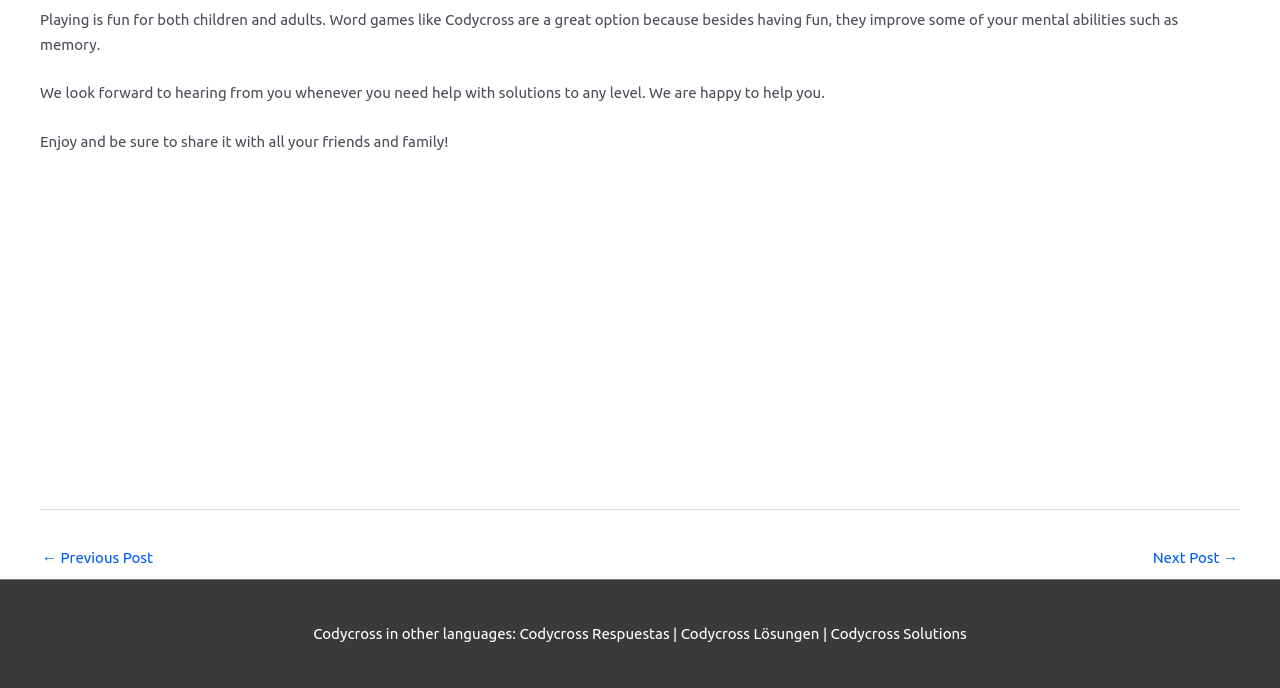What is the tone of the webpage?
Can you offer a detailed and complete answer to this question?

The StaticText elements on the webpage have a friendly tone, with phrases such as 'We look forward to hearing from you' and 'Enjoy and be sure to share it with all your friends and family!', indicating a welcoming and approachable tone.